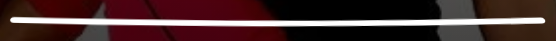Offer a detailed caption for the image presented.

The image features a subtle white line against a backdrop of dark, rich colors, creating a stark contrast. This minimalist design element could symbolize clarity or simplicity amid complexity. In the context of yoga, such imagery may evoke a sense of calmness and focus, aligning well with themes related to improving digestion through mindful practices. The composition suggests balance and tranquility, reinforcing the holistic approach often associated with yoga methodologies.